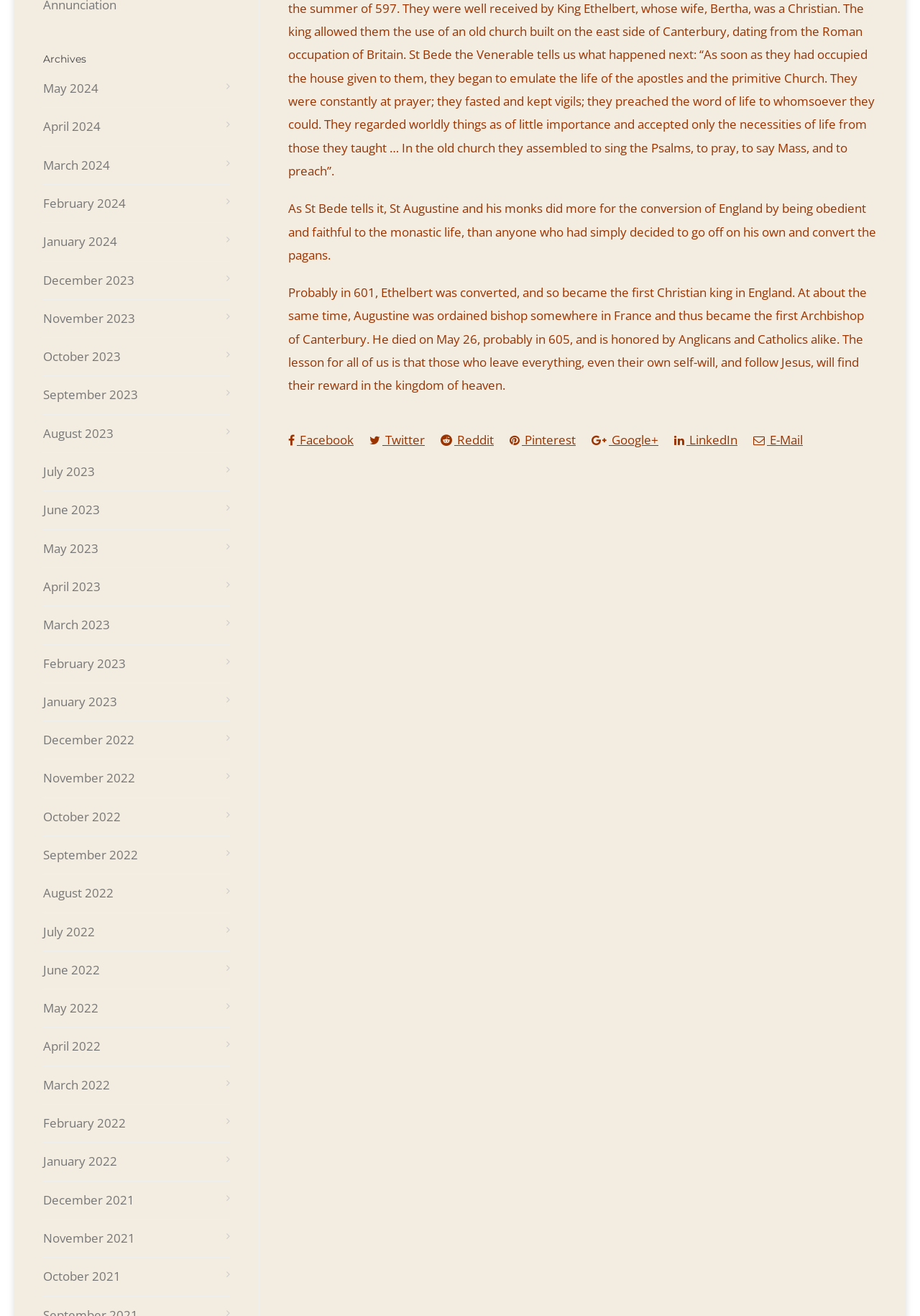What is the purpose of the text?
Provide an in-depth answer to the question, covering all aspects.

The purpose of the text is to describe St Augustine's life and his role in the conversion of England, as indicated by the StaticText elements [312] and [313] which provide a brief biography of St Augustine.